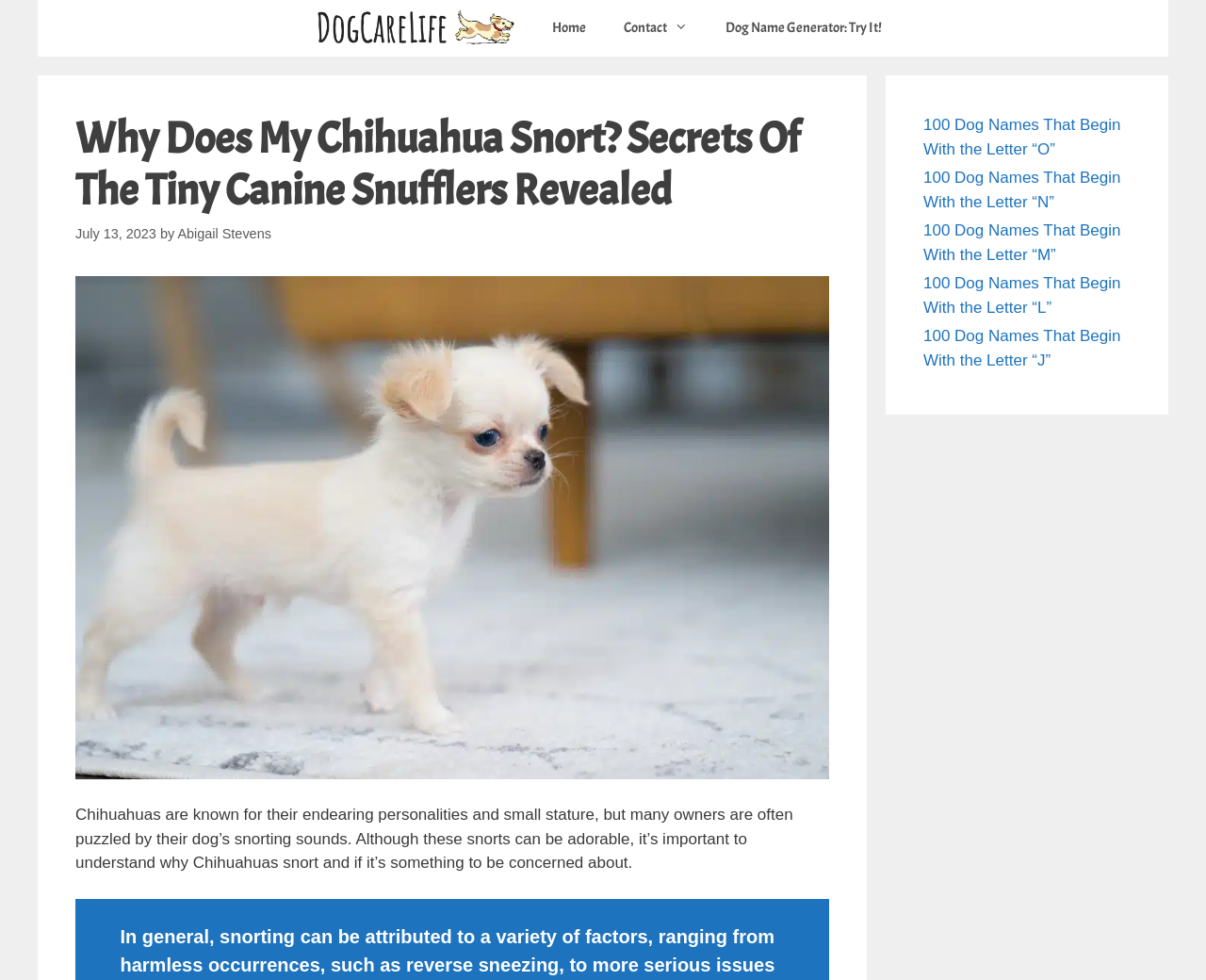Please indicate the bounding box coordinates for the clickable area to complete the following task: "contact the website". The coordinates should be specified as four float numbers between 0 and 1, i.e., [left, top, right, bottom].

[0.502, 0.0, 0.586, 0.058]